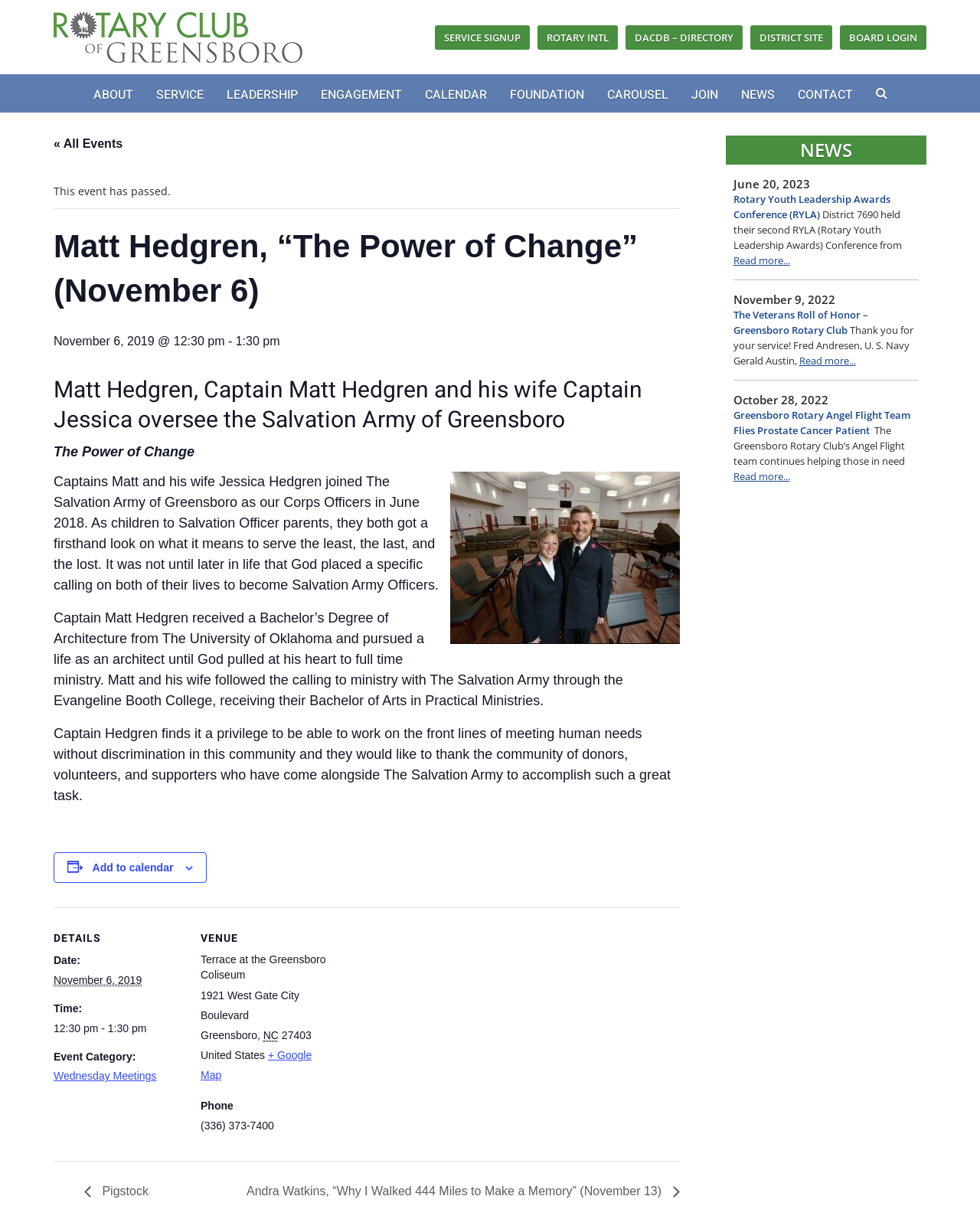Please identify the bounding box coordinates of the element's region that needs to be clicked to fulfill the following instruction: "Click Read more...". The bounding box coordinates should consist of four float numbers between 0 and 1, i.e., [left, top, right, bottom].

[0.748, 0.208, 0.806, 0.219]